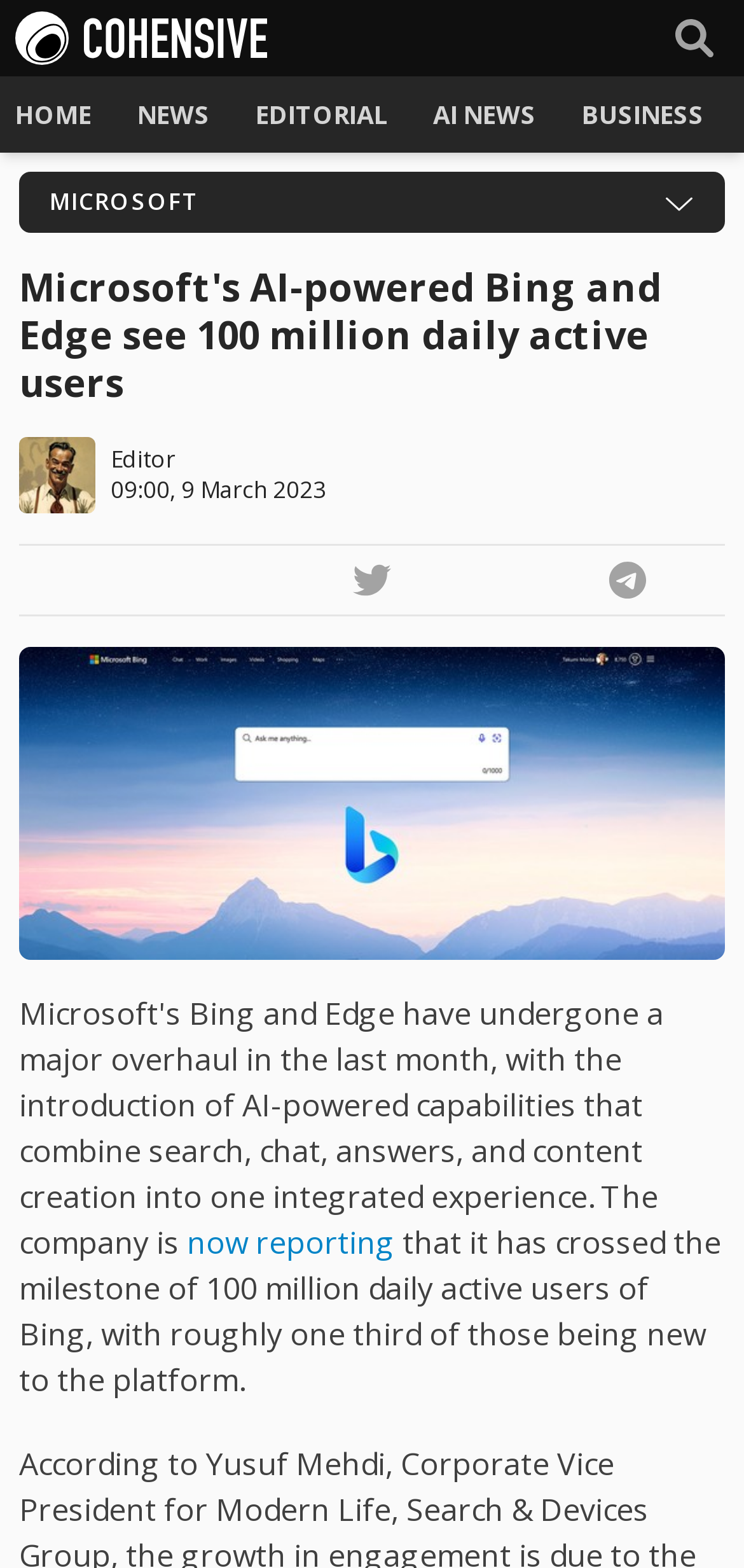Please mark the clickable region by giving the bounding box coordinates needed to complete this instruction: "Click on the HOME link".

[0.0, 0.049, 0.144, 0.097]